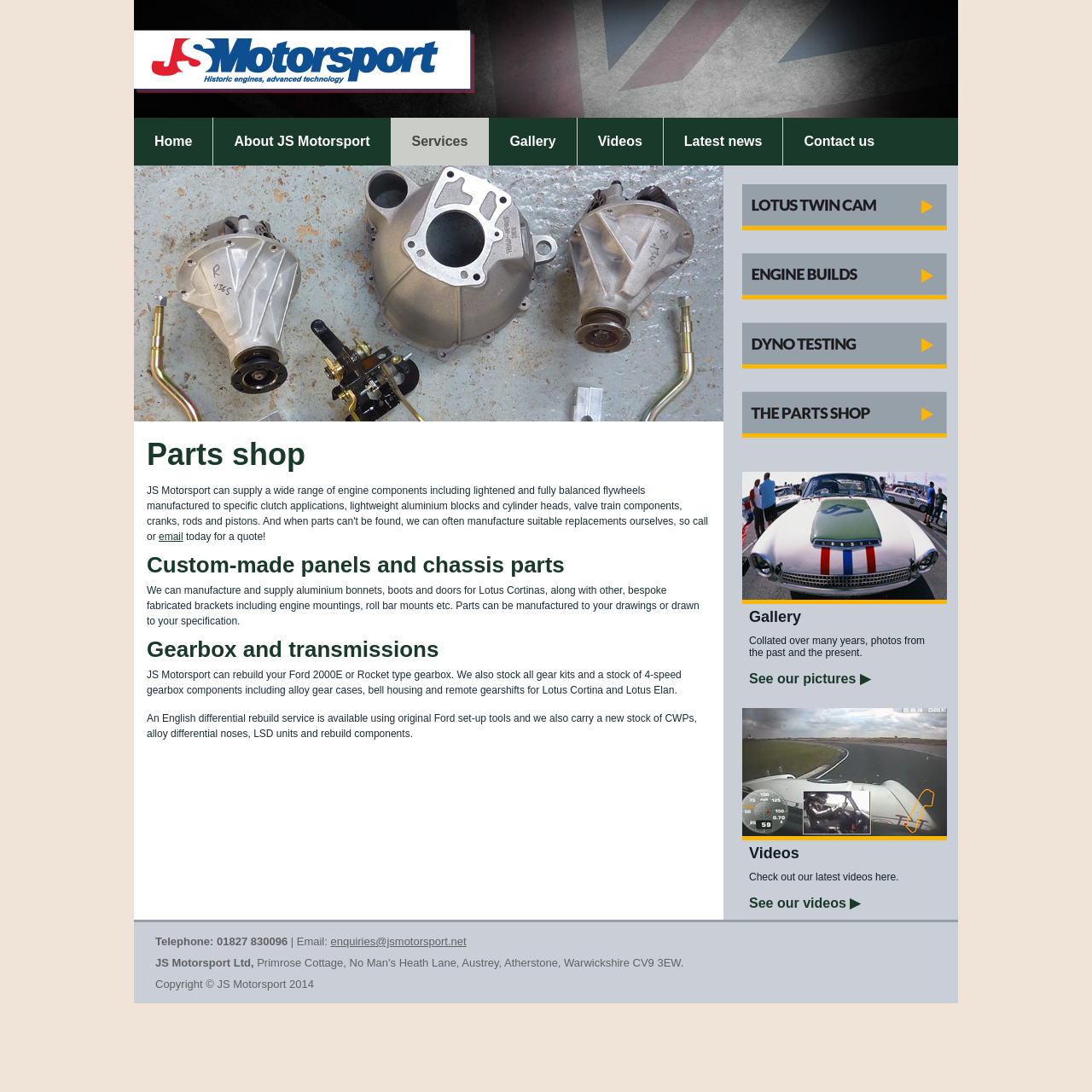Find the bounding box coordinates of the element to click in order to complete the given instruction: "Check out the latest videos."

[0.686, 0.82, 0.788, 0.834]